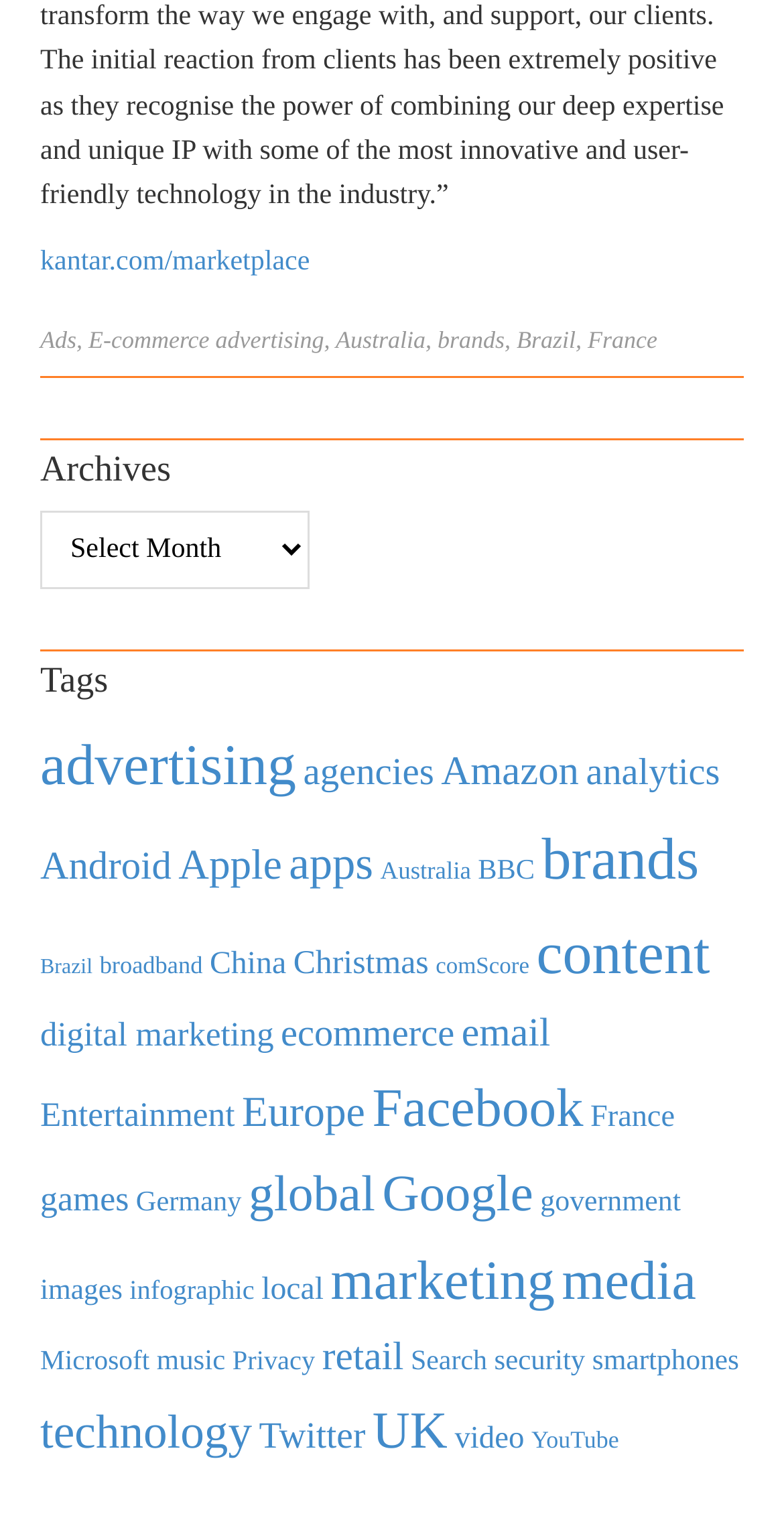Find the bounding box coordinates of the element you need to click on to perform this action: 'View Amazon related items'. The coordinates should be represented by four float values between 0 and 1, in the format [left, top, right, bottom].

[0.563, 0.494, 0.738, 0.523]